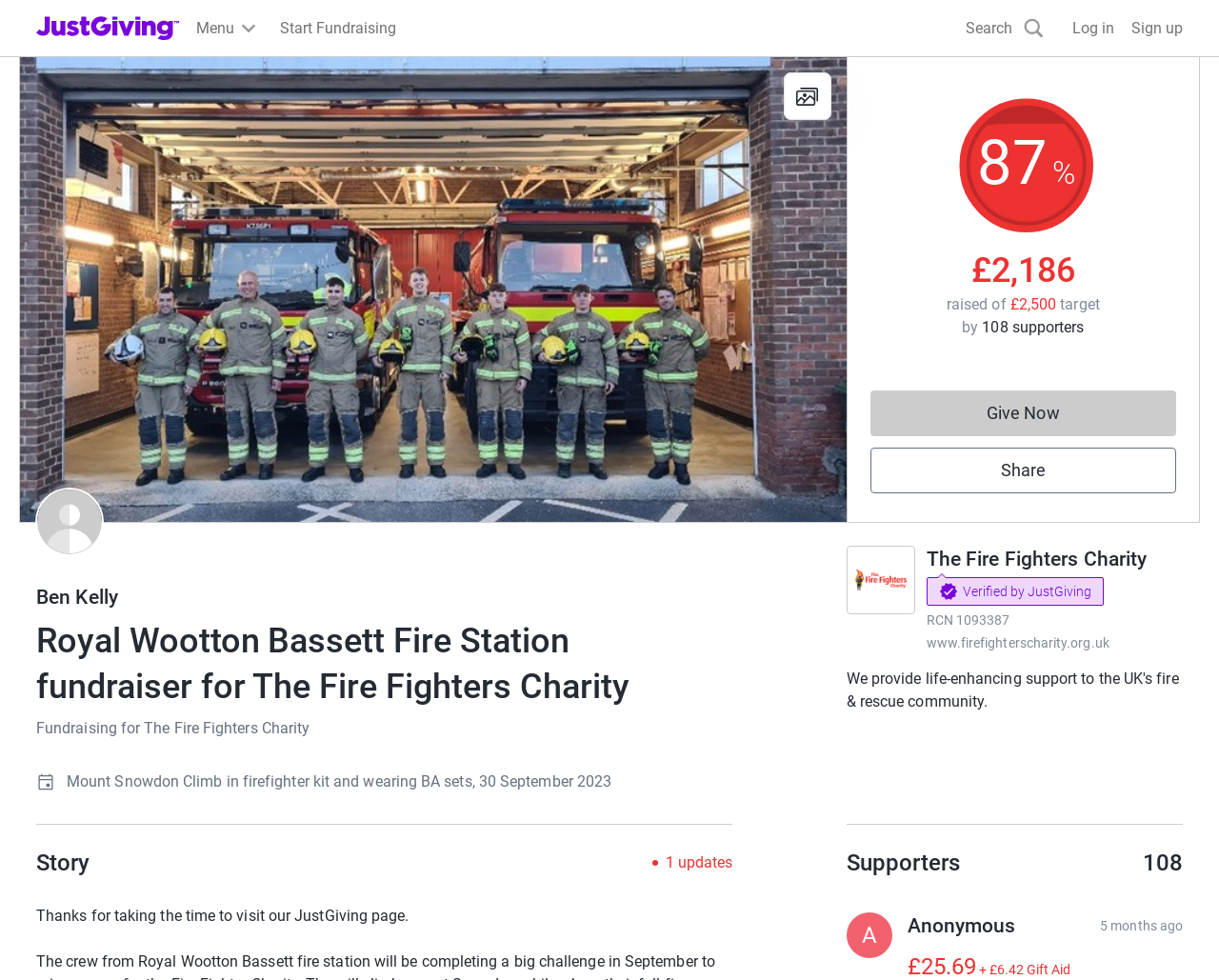Please find the bounding box for the following UI element description. Provide the coordinates in (top-left x, top-left y, bottom-right x, bottom-right y) format, with values between 0 and 1: JustGiving’s homepage

[0.025, 0.0, 0.151, 0.057]